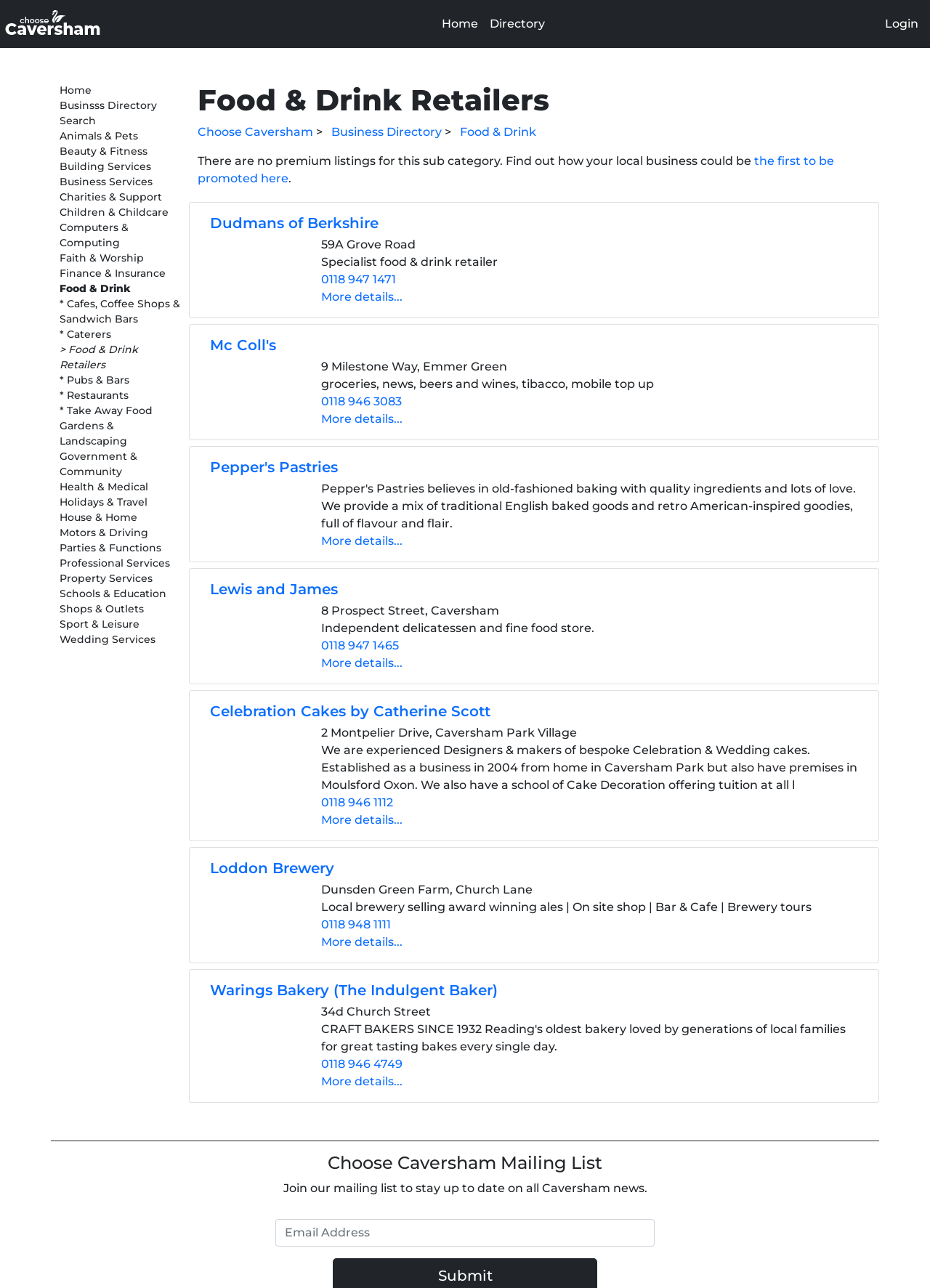Summarize the webpage with a detailed and informative caption.

The webpage is a local directory for Food & Drink Retailers in Caversham. At the top, there is a logo and a navigation menu with links to "Home", "Directory", and "Login". Below the navigation menu, there is a main content area that takes up most of the page.

On the left side of the main content area, there is a list of categories, including "Animals & Pets", "Beauty & Fitness", "Building Services", and many others. Each category is a link that can be clicked to navigate to a different page.

On the right side of the main content area, there is a section dedicated to Food & Drink Retailers. It has a heading that says "Food & Drink Retailers" and a subheading that says "Find out how your local business could be the first to be promoted here". Below the subheading, there is a list of businesses, each with its own heading, address, description, phone number, and a "More details..." link.

The businesses listed include Dudmans of Berkshire, McColl's, Pepper's Pastries, Lewis and James, Celebration Cakes by Catherine Scott, and Loddon Brewery. Each business has a brief description of what they offer, and some have additional information such as their address and phone number.

Overall, the webpage is a directory that allows users to browse and find local businesses in Caversham, with a focus on Food & Drink Retailers.